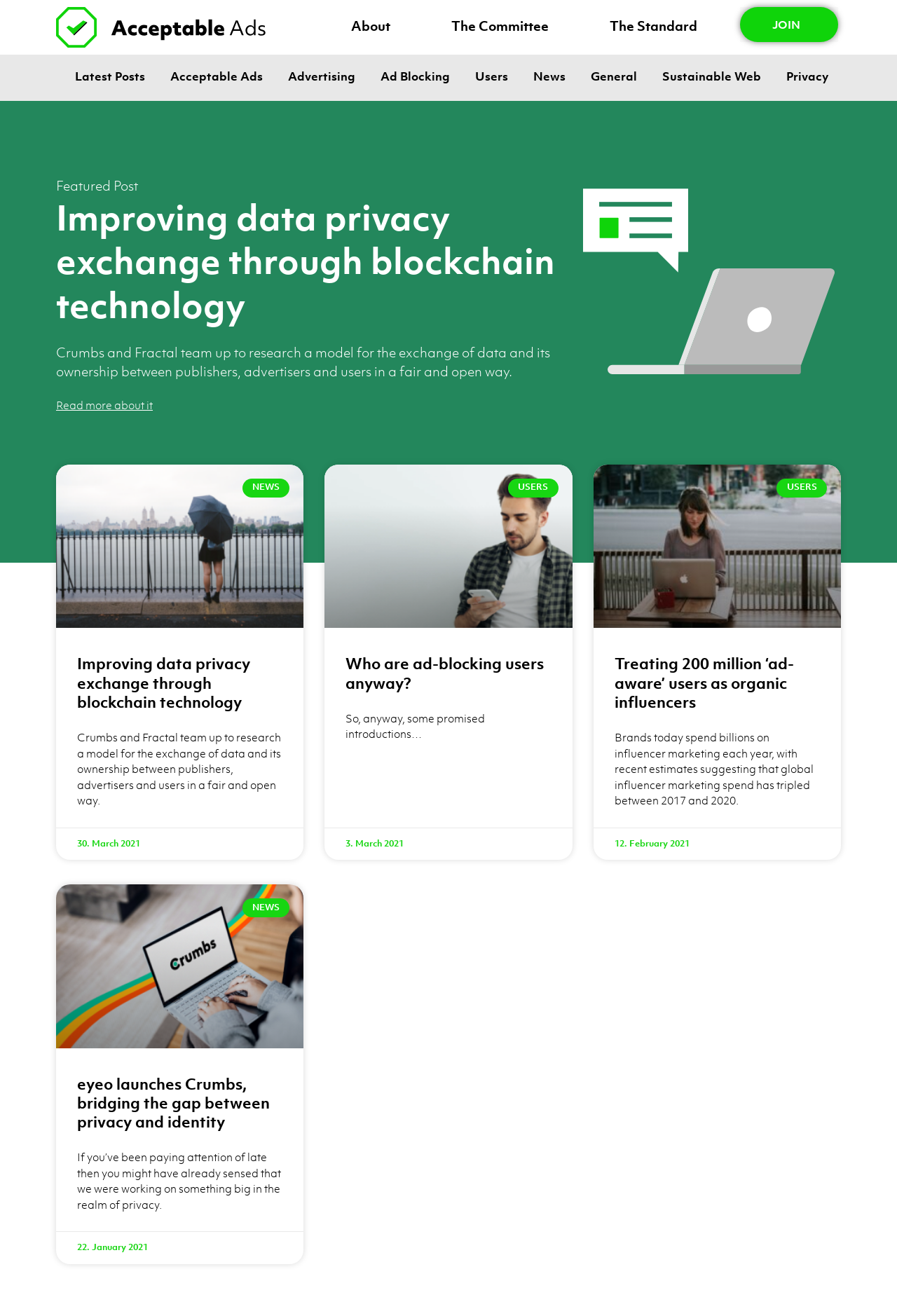Identify the bounding box coordinates of the section to be clicked to complete the task described by the following instruction: "Check out the 'eyeo launches Crumbs, bridging the gap between privacy and identity' news". The coordinates should be four float numbers between 0 and 1, formatted as [left, top, right, bottom].

[0.086, 0.819, 0.301, 0.86]